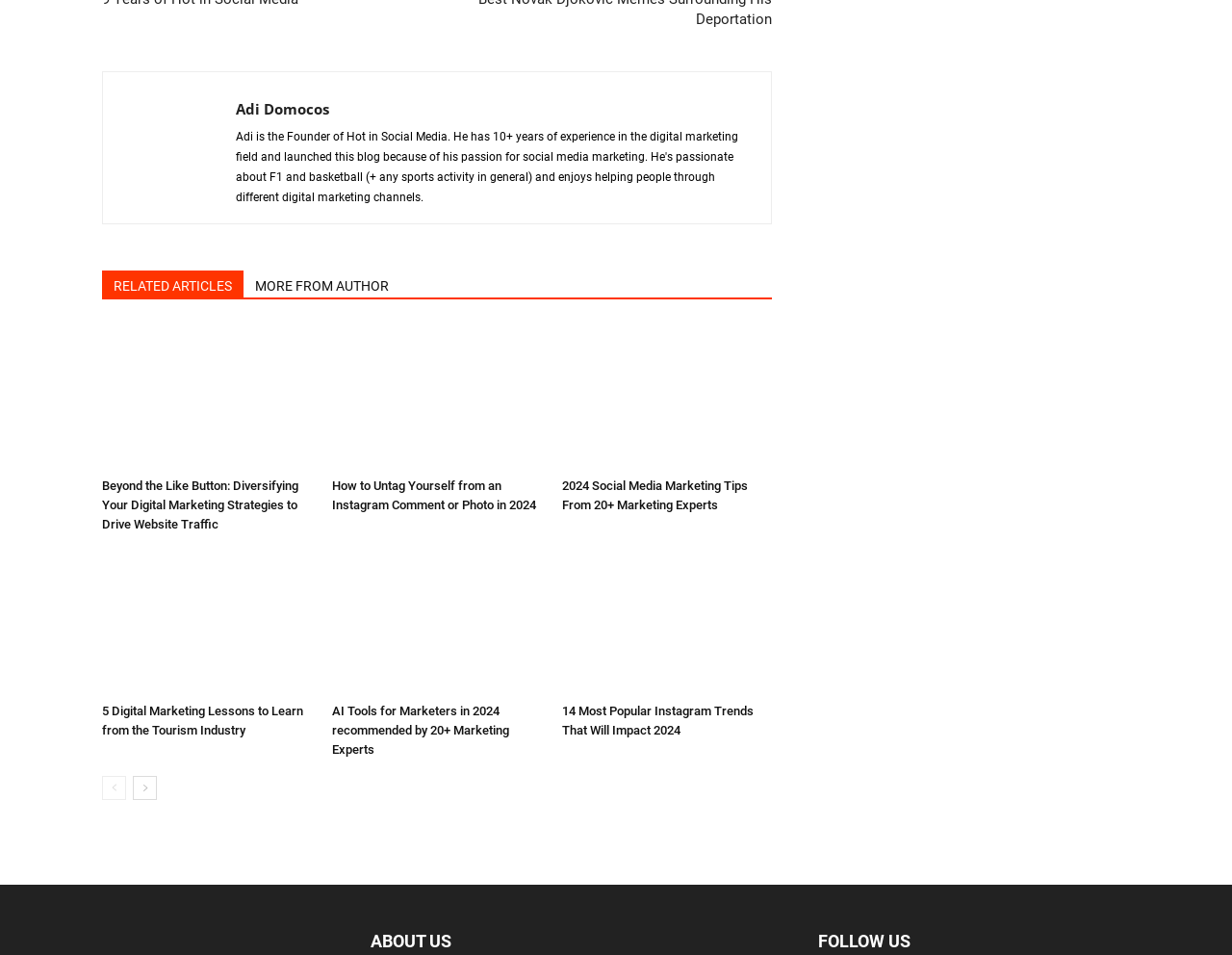Review the image closely and give a comprehensive answer to the question: What is the author of the related articles?

The author of the related articles is mentioned in the link 'Adi Domocos' at the top of the webpage, which suggests that Adi Domocos is the author of the articles listed below.